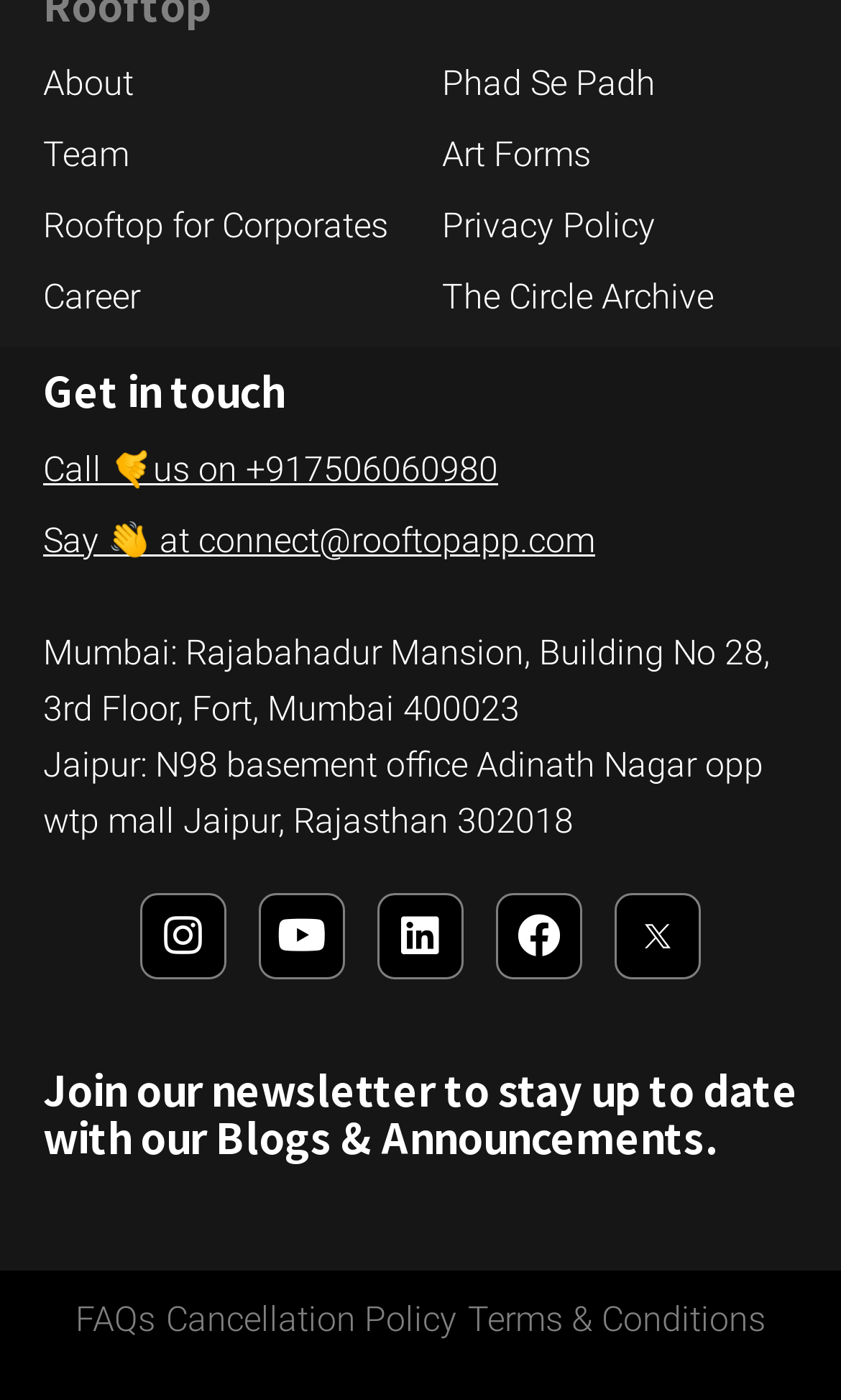Identify the bounding box of the UI component described as: "The Circle Archive".

[0.526, 0.193, 0.949, 0.233]